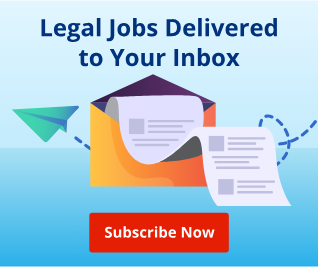Explain what is happening in the image with as much detail as possible.

The image promotes a subscription service for legal job opportunities, showcasing an illustrated envelope bursting with paper documents, symbolizing the delivery of job listings to your inbox. A paper airplane to the left suggests swift communication. The text prominently states "Legal Jobs Delivered to Your Inbox," emphasizing convenience and accessibility. A bright red button below invites viewers to "Subscribe Now," encouraging immediate engagement with the service. The overall design features a soft blue gradient background, enhancing the approachability and professionalism of the offering.